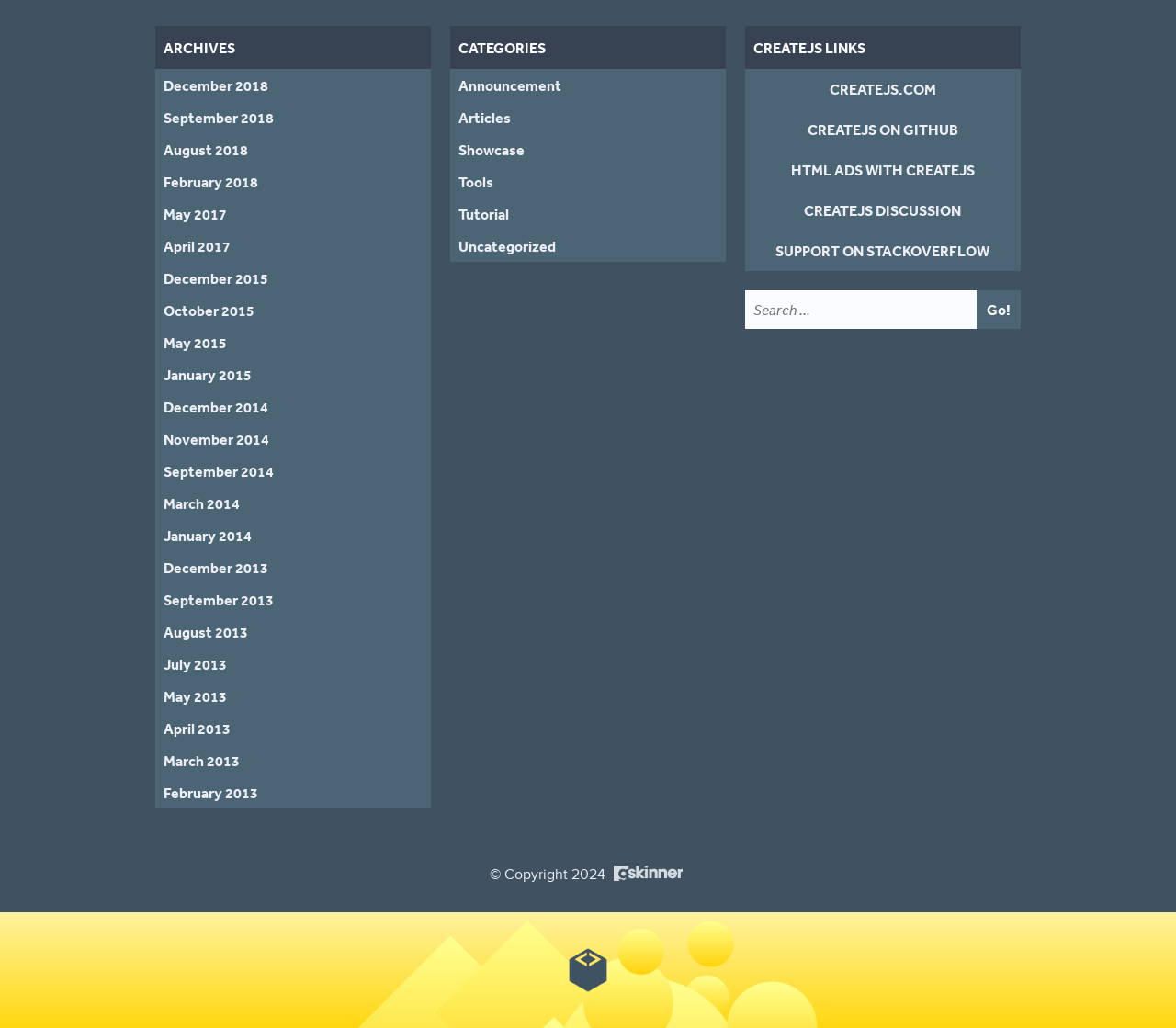Determine the bounding box coordinates for the clickable element to execute this instruction: "Watch the full version documentary". Provide the coordinates as four float numbers between 0 and 1, i.e., [left, top, right, bottom].

None